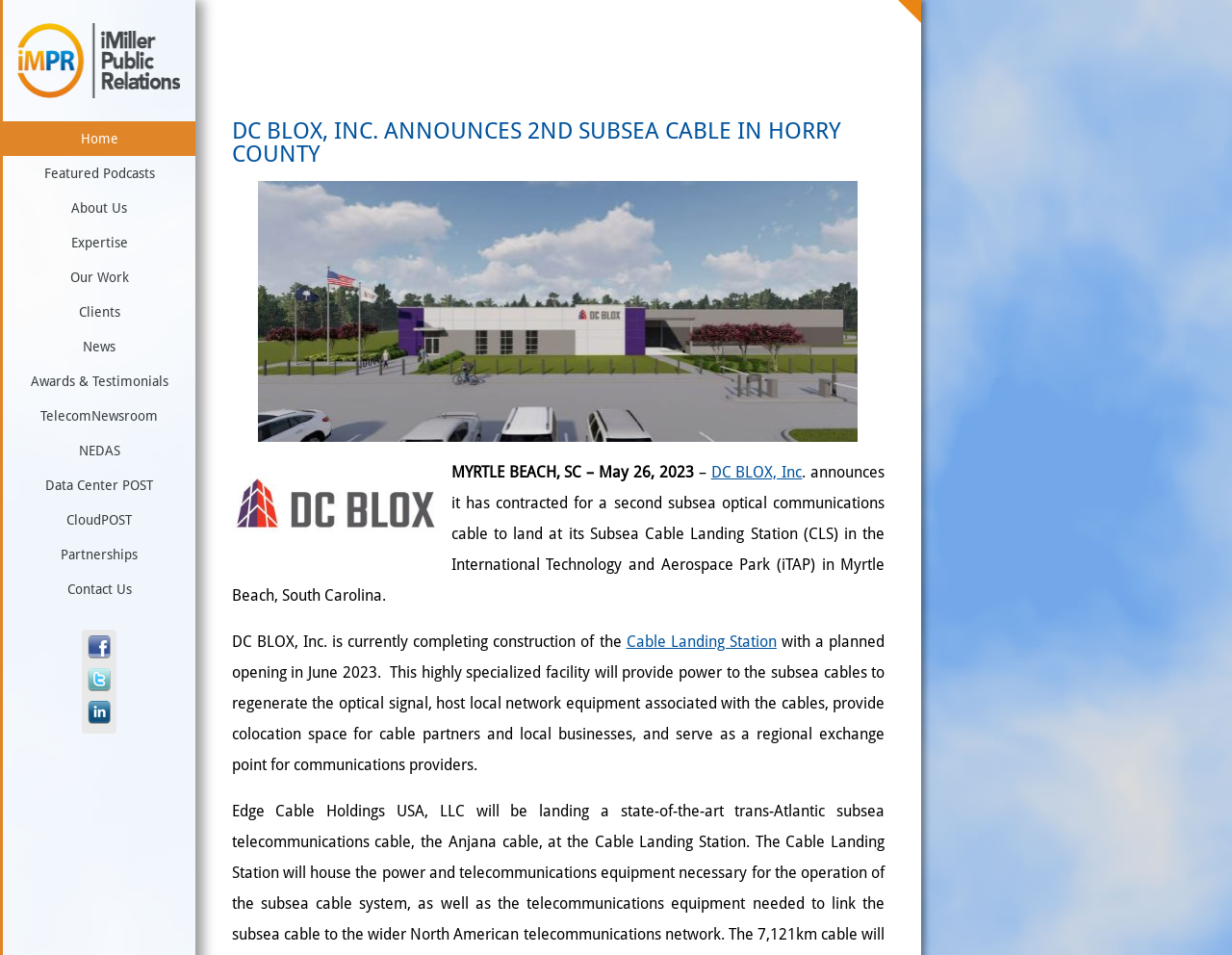Provide the bounding box coordinates of the HTML element this sentence describes: "Cookie Policy".

None